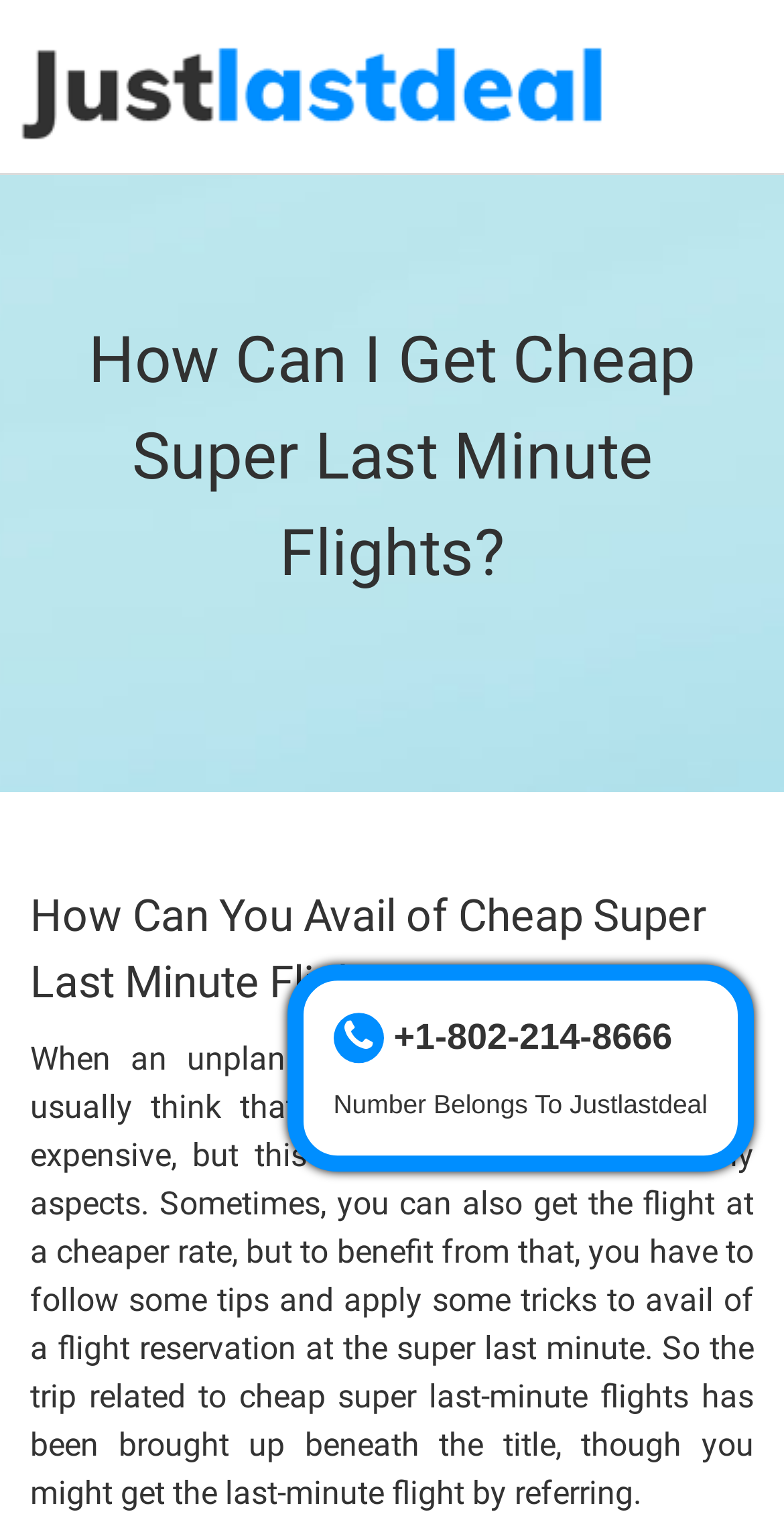Find the bounding box coordinates for the UI element that matches this description: "medical weight loss coraopolis pa".

None